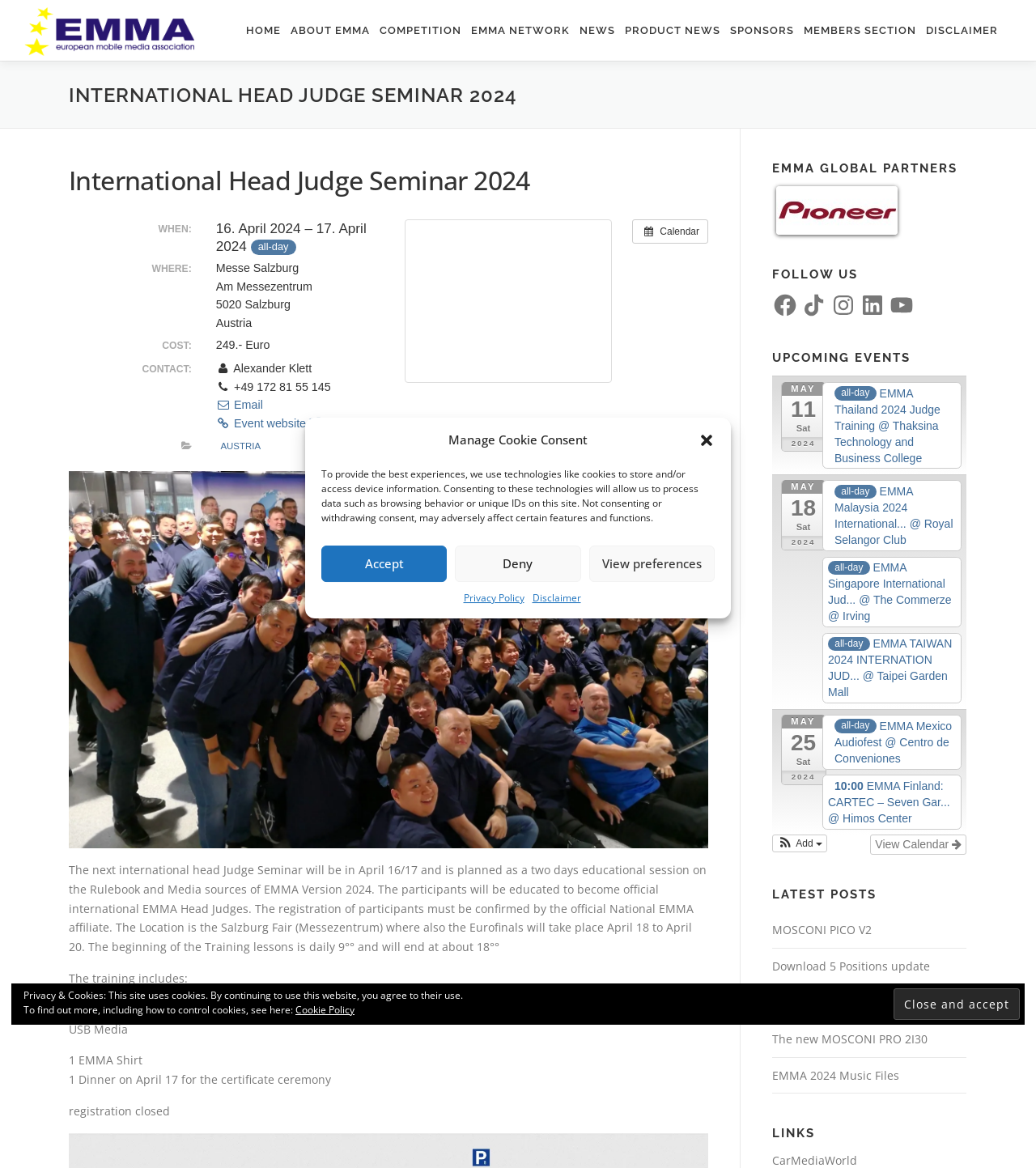What is the date of the International Head Judge Seminar?
Please answer the question as detailed as possible based on the image.

I found the answer by looking at the section that describes the seminar, where it says 'WHEN: 16. April 2024 – 17. April 2024'.